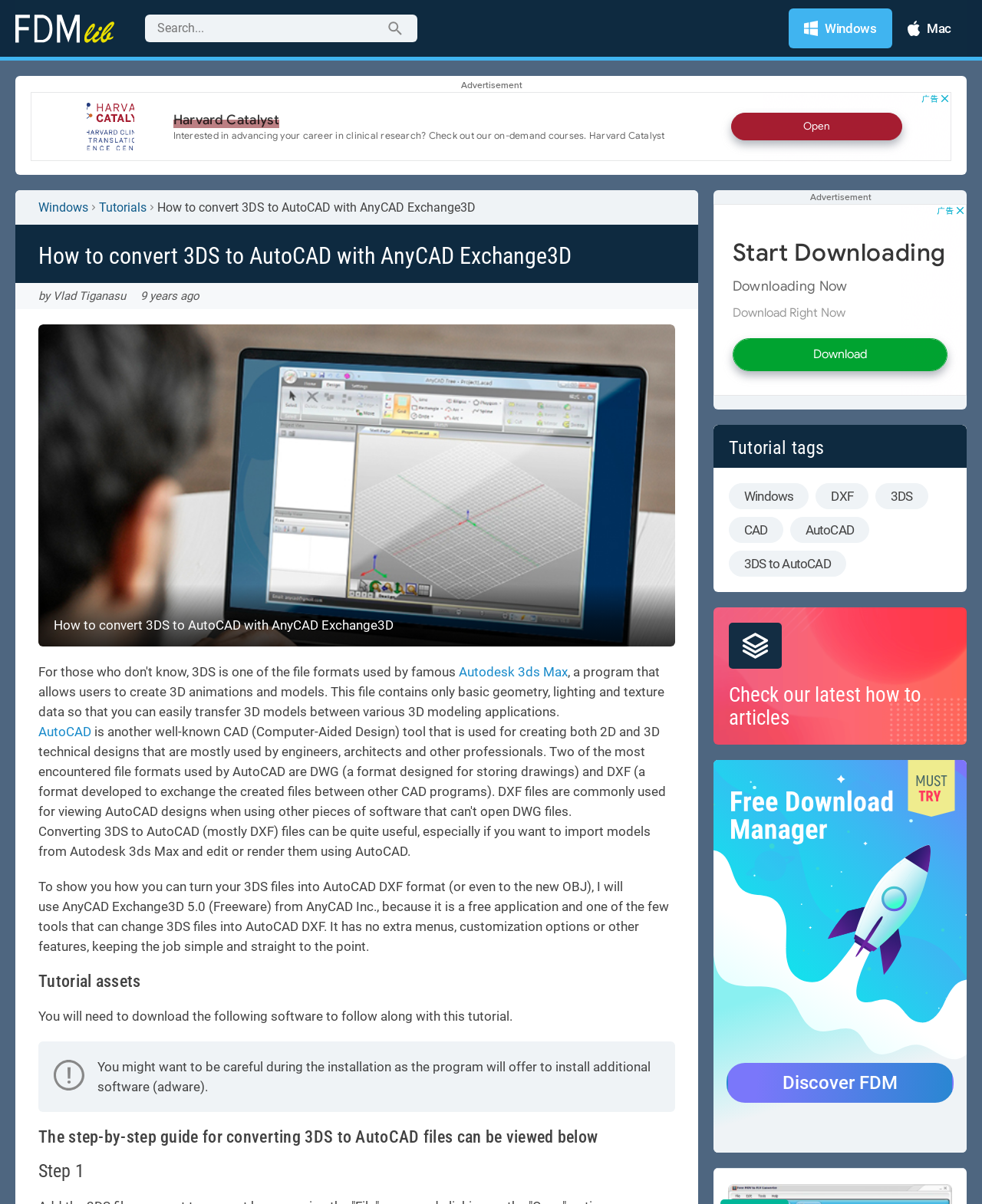Who wrote the tutorial on converting 3DS to AutoCAD files?
Give a one-word or short-phrase answer derived from the screenshot.

Vlad Tiganasu